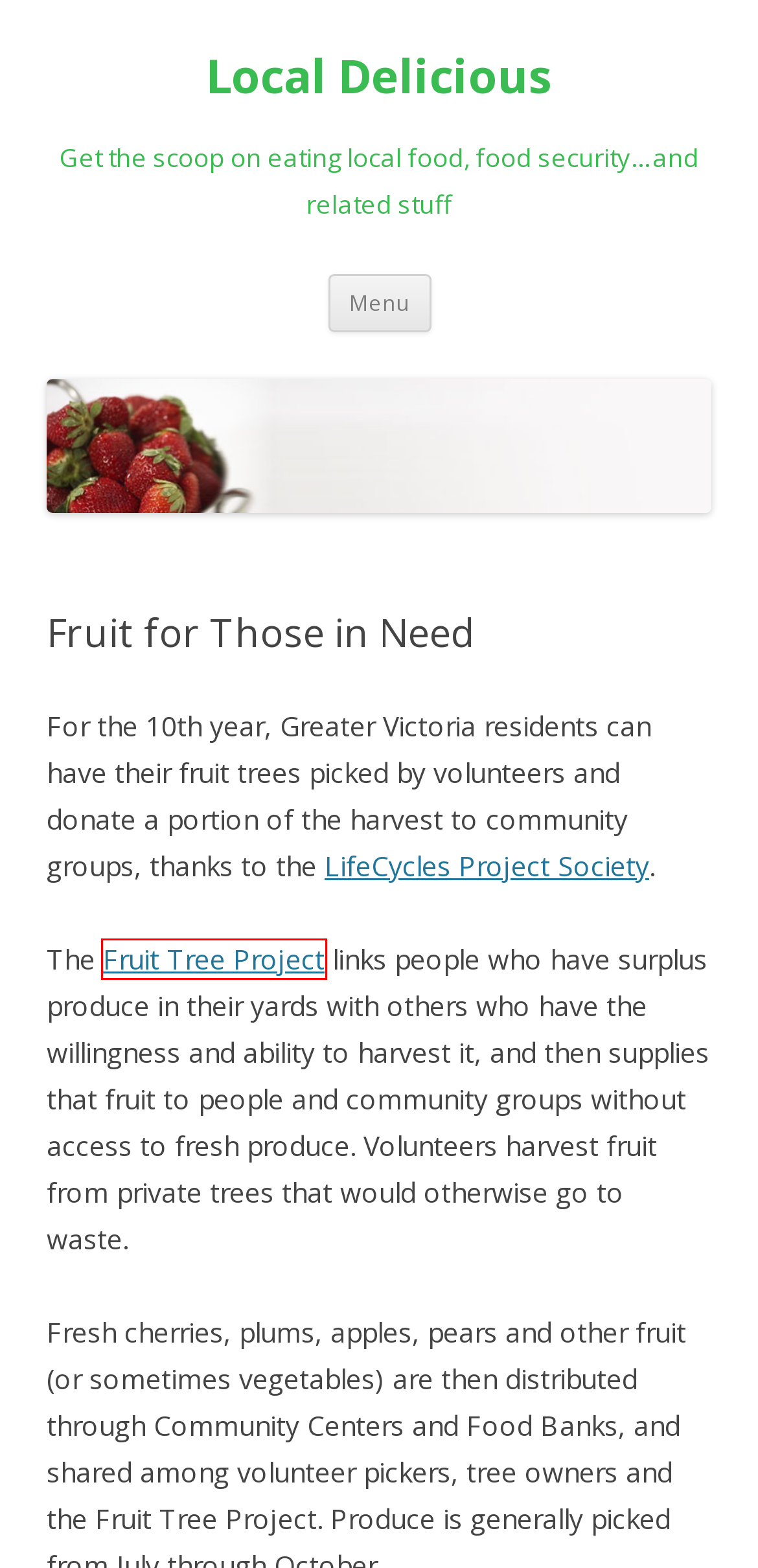You are provided with a screenshot of a webpage that has a red bounding box highlighting a UI element. Choose the most accurate webpage description that matches the new webpage after clicking the highlighted element. Here are your choices:
A. Fruit Tree Project | LifeCycles Project – Victoria, BC
B. community gardens Archives - Local Delicious
C. bottled water Archives - Local Delicious
D. food security Archives - Local Delicious
E. Vancouver Farmers Market Archives - Local Delicious
F. LifeCycles Project Society Archives - Local Delicious
G. LifeCycles Project | Cultivating Communities in Victoria, BC
H. Local Delicious - Get the scoop on eating local food, food security...and related stuff

A